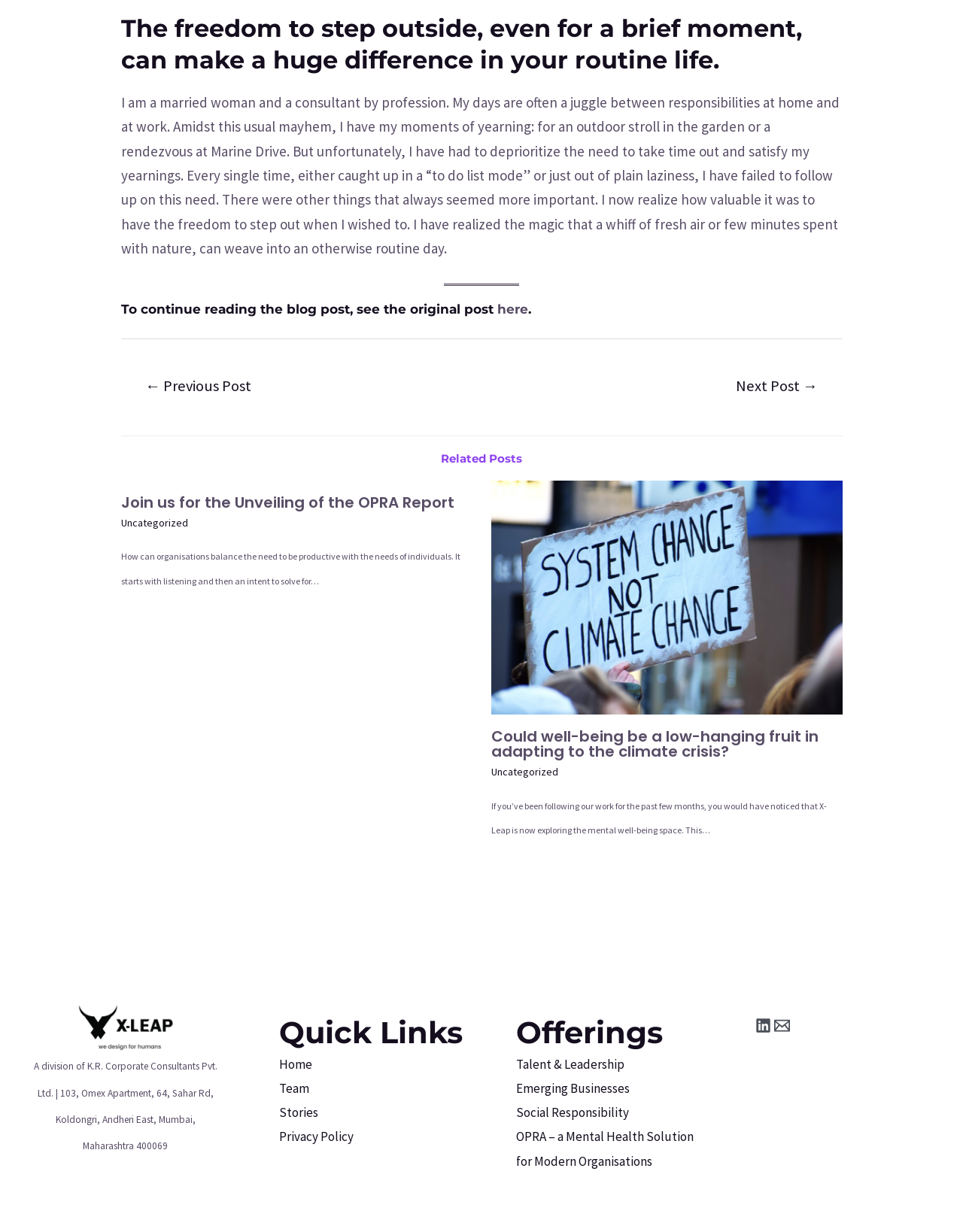Find the bounding box coordinates of the element you need to click on to perform this action: 'Read the previous post'. The coordinates should be represented by four float values between 0 and 1, in the format [left, top, right, bottom].

[0.127, 0.3, 0.285, 0.329]